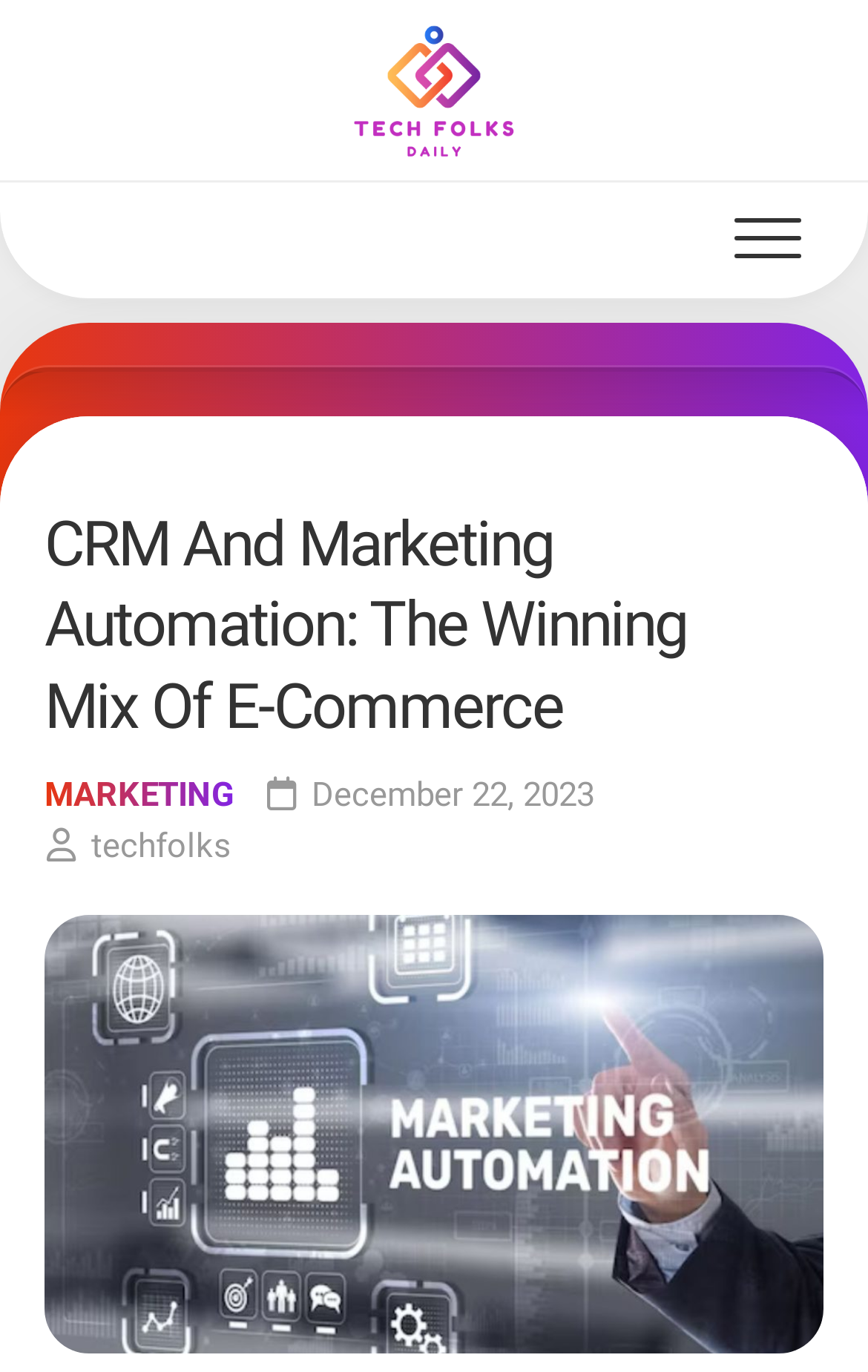What is the date of the article?
From the details in the image, answer the question comprehensively.

The date of the article is located below the main heading, and it is written in the format 'Month Day, Year'.